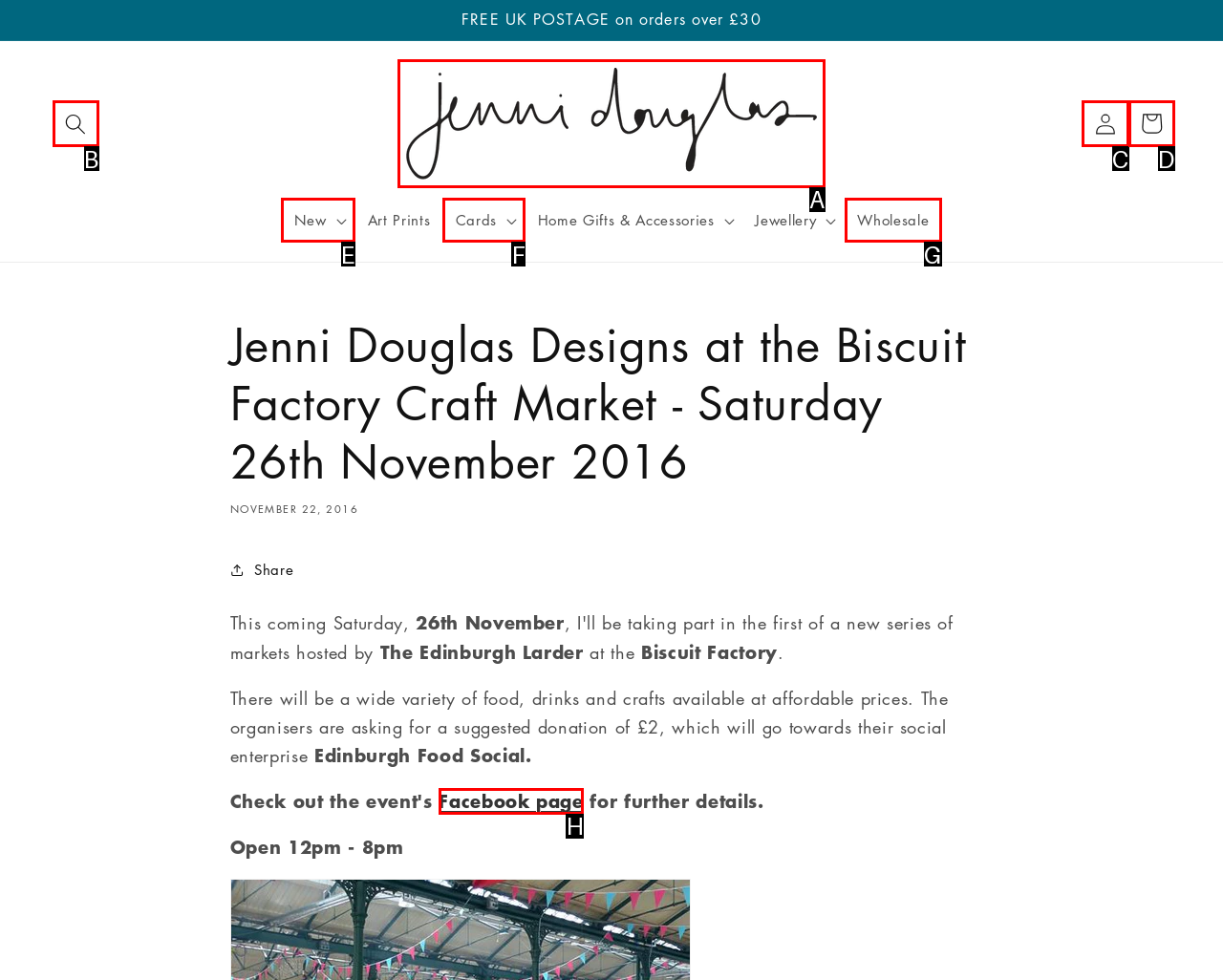Identify the option that corresponds to the given description: Cart. Reply with the letter of the chosen option directly.

D